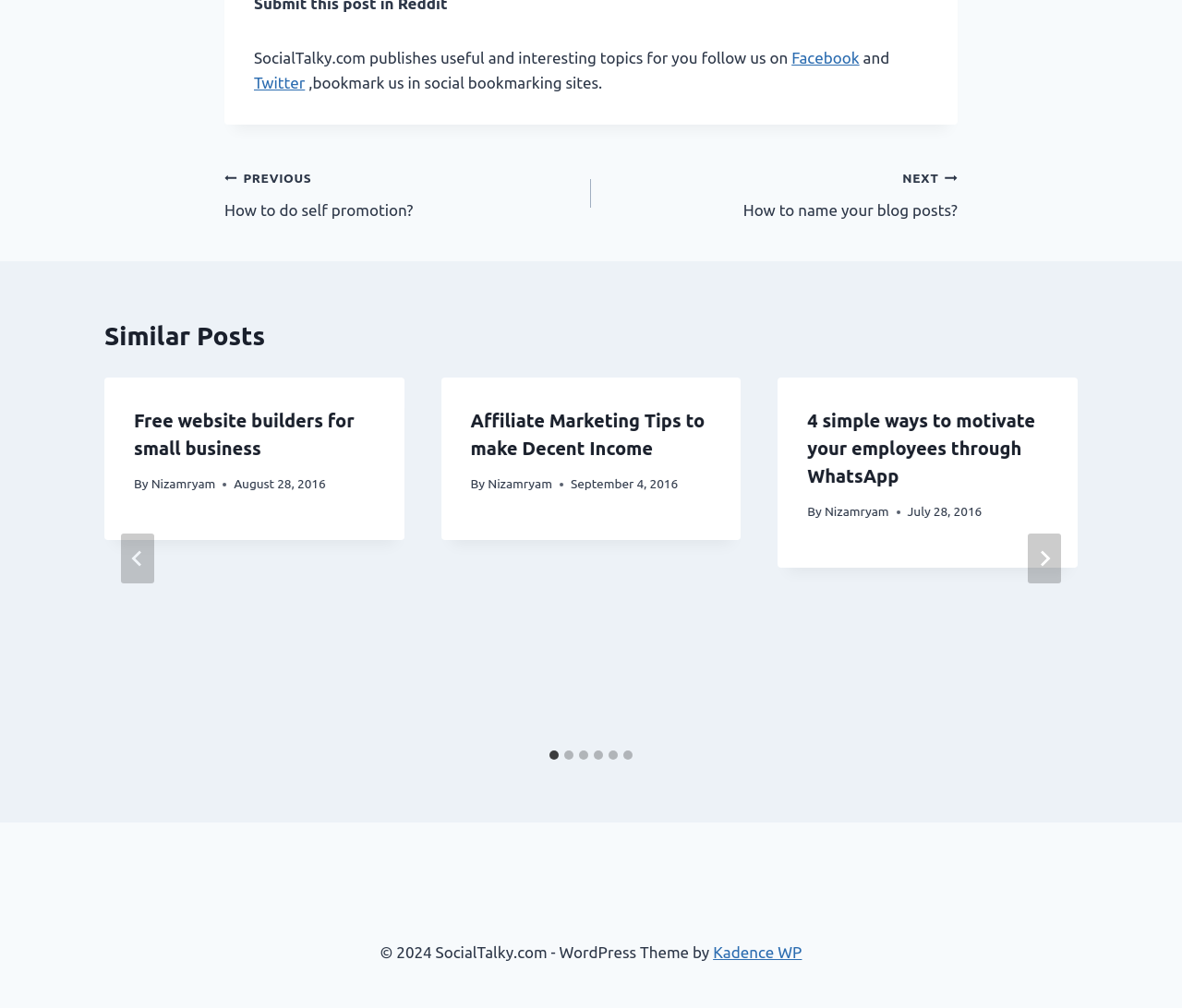How many similar posts are there?
Answer the question with just one word or phrase using the image.

6